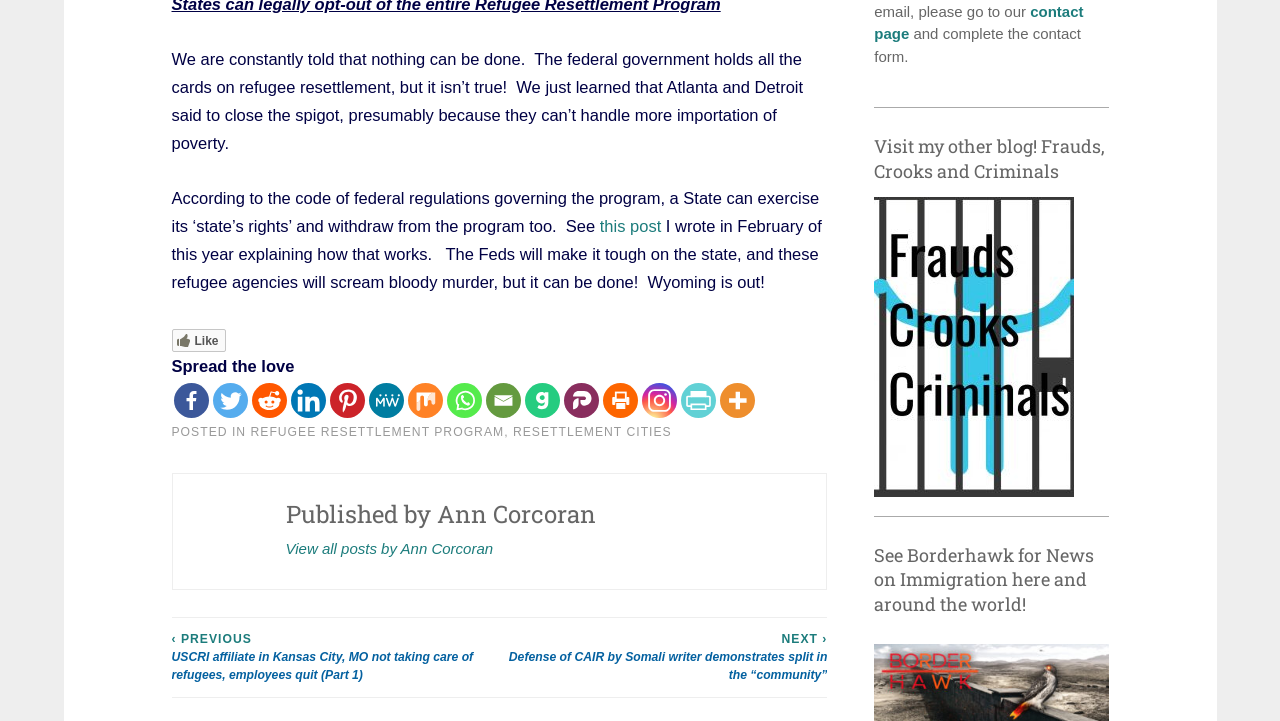What is the topic of the article?
Please use the visual content to give a single word or phrase answer.

Refugee resettlement